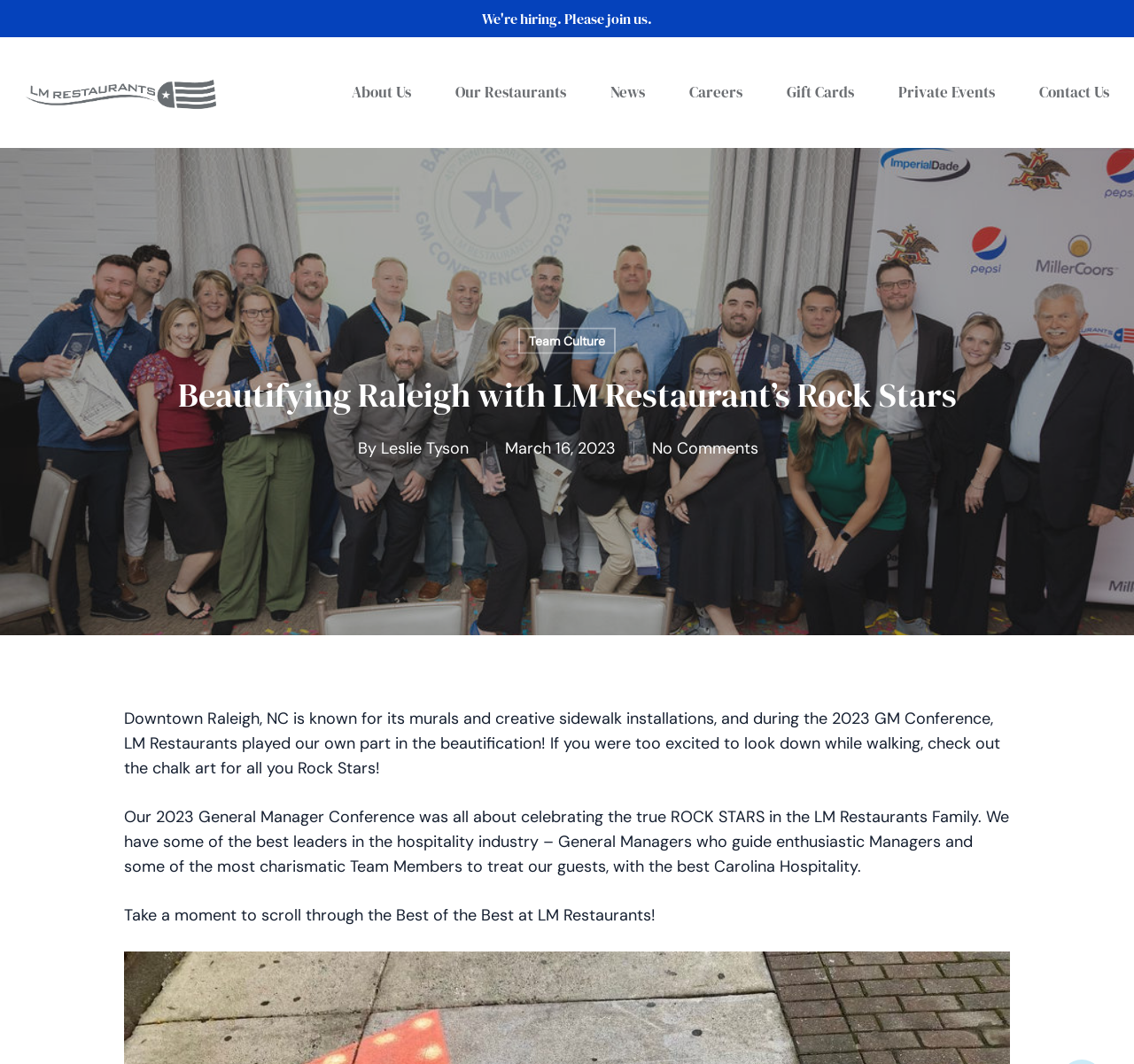Identify the bounding box coordinates of the area that should be clicked in order to complete the given instruction: "Read about Team Culture". The bounding box coordinates should be four float numbers between 0 and 1, i.e., [left, top, right, bottom].

[0.457, 0.308, 0.543, 0.333]